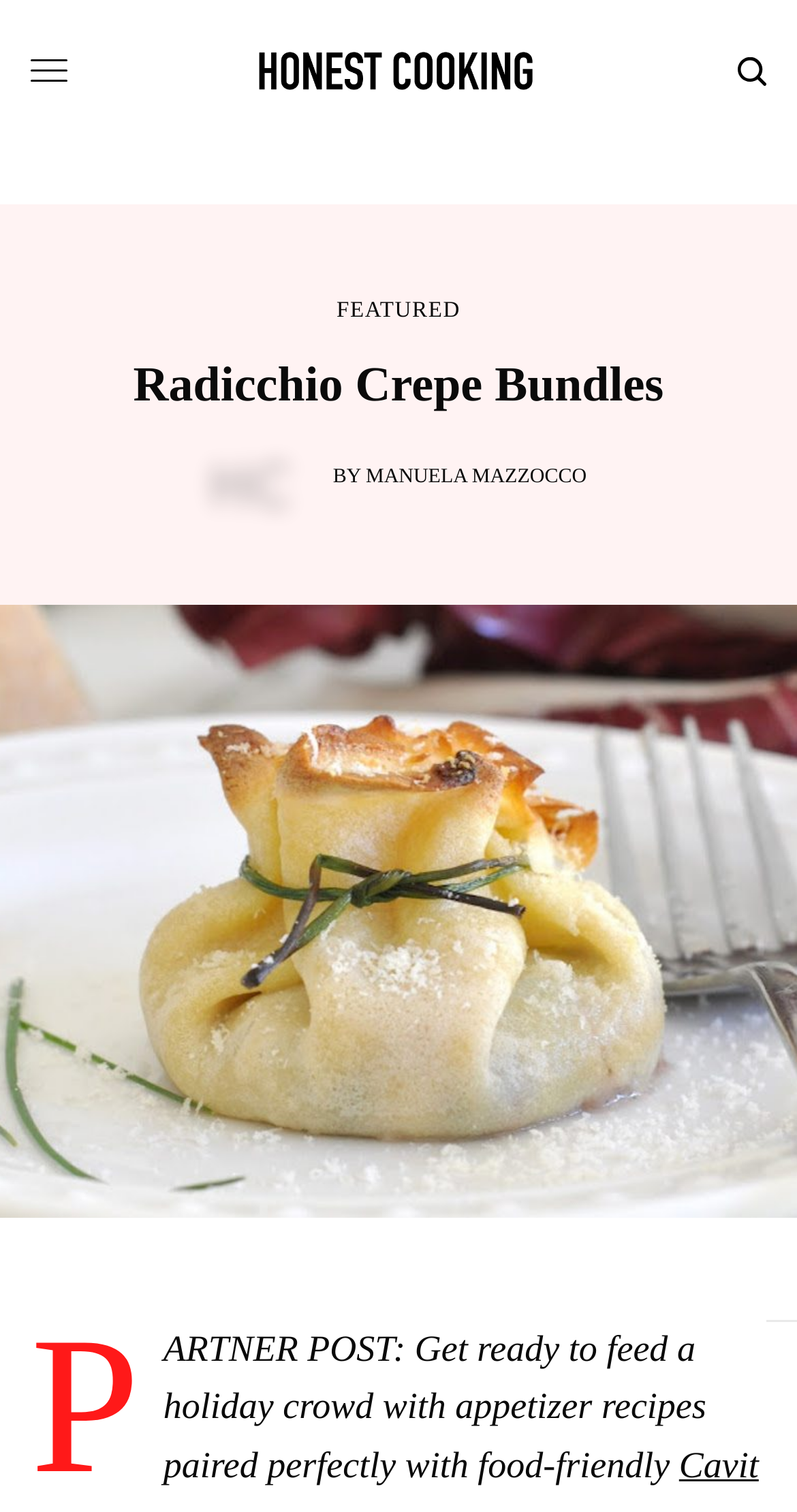Determine the bounding box coordinates for the UI element with the following description: "title="Honest Cooking"". The coordinates should be four float numbers between 0 and 1, represented as [left, top, right, bottom].

[0.308, 0.027, 0.692, 0.068]